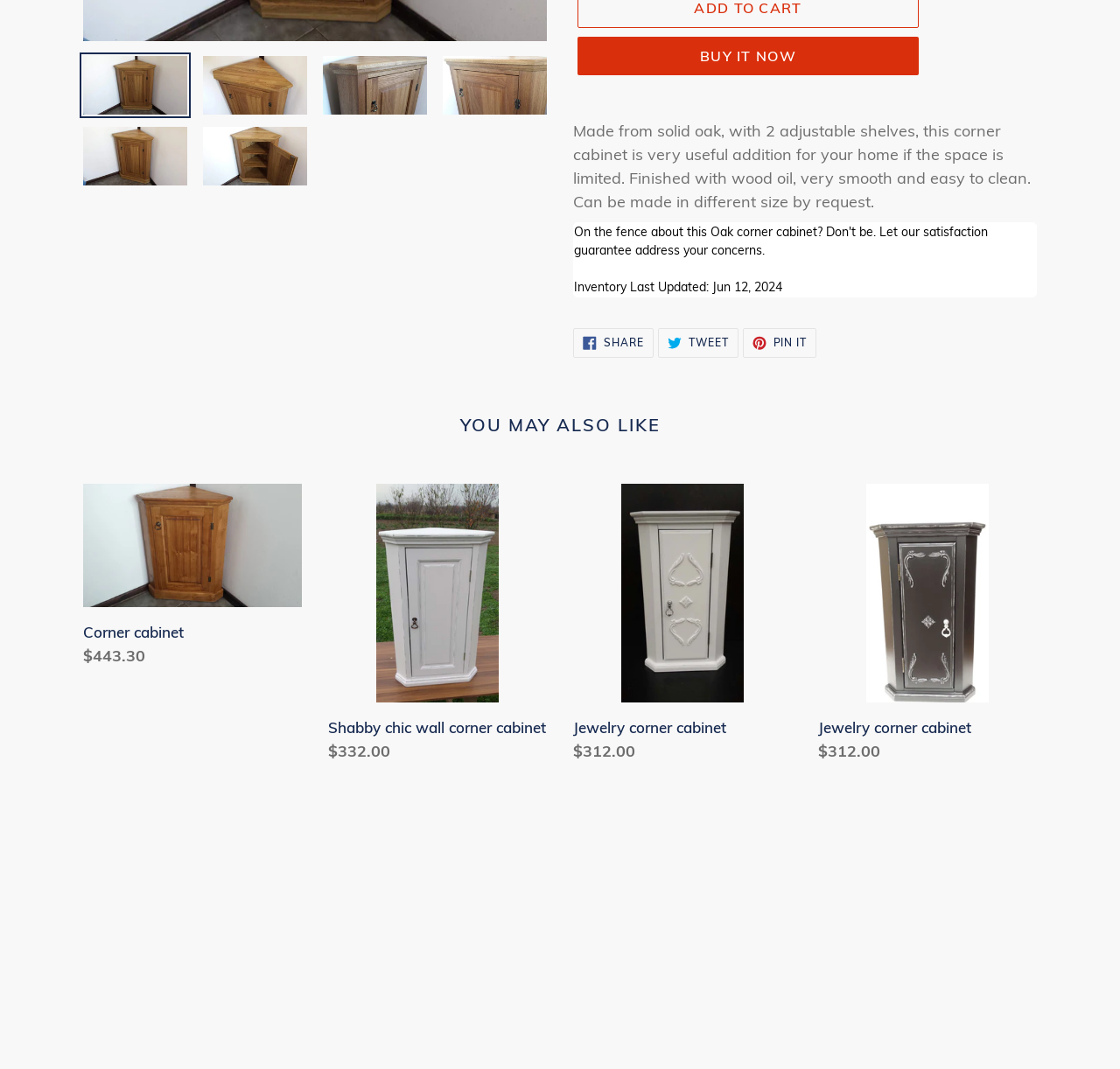Extract the bounding box coordinates for the UI element described by the text: "Pin it Pin on Pinterest". The coordinates should be in the form of [left, top, right, bottom] with values between 0 and 1.

[0.663, 0.245, 0.729, 0.273]